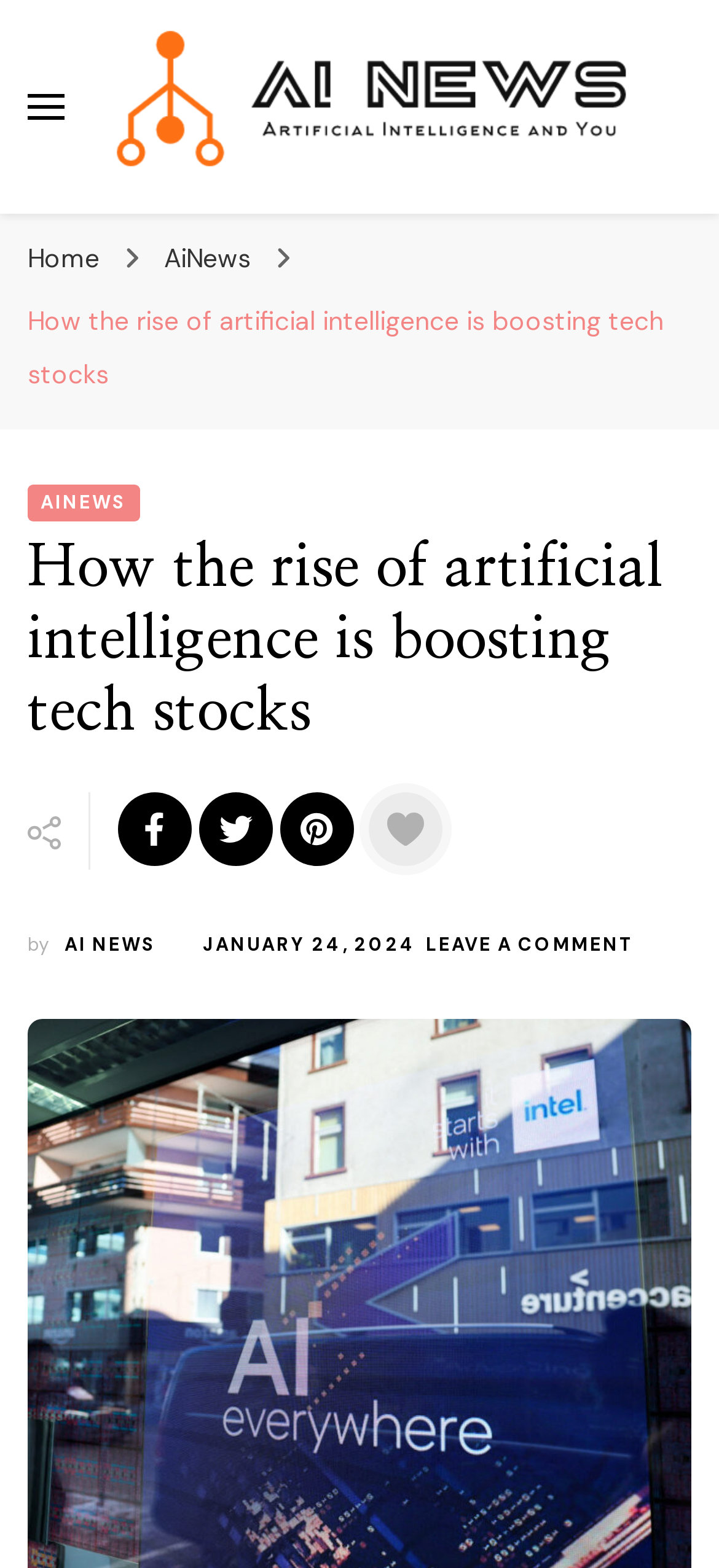What is the purpose of the button with an image?
Using the image provided, answer with just one word or phrase.

Share or social media